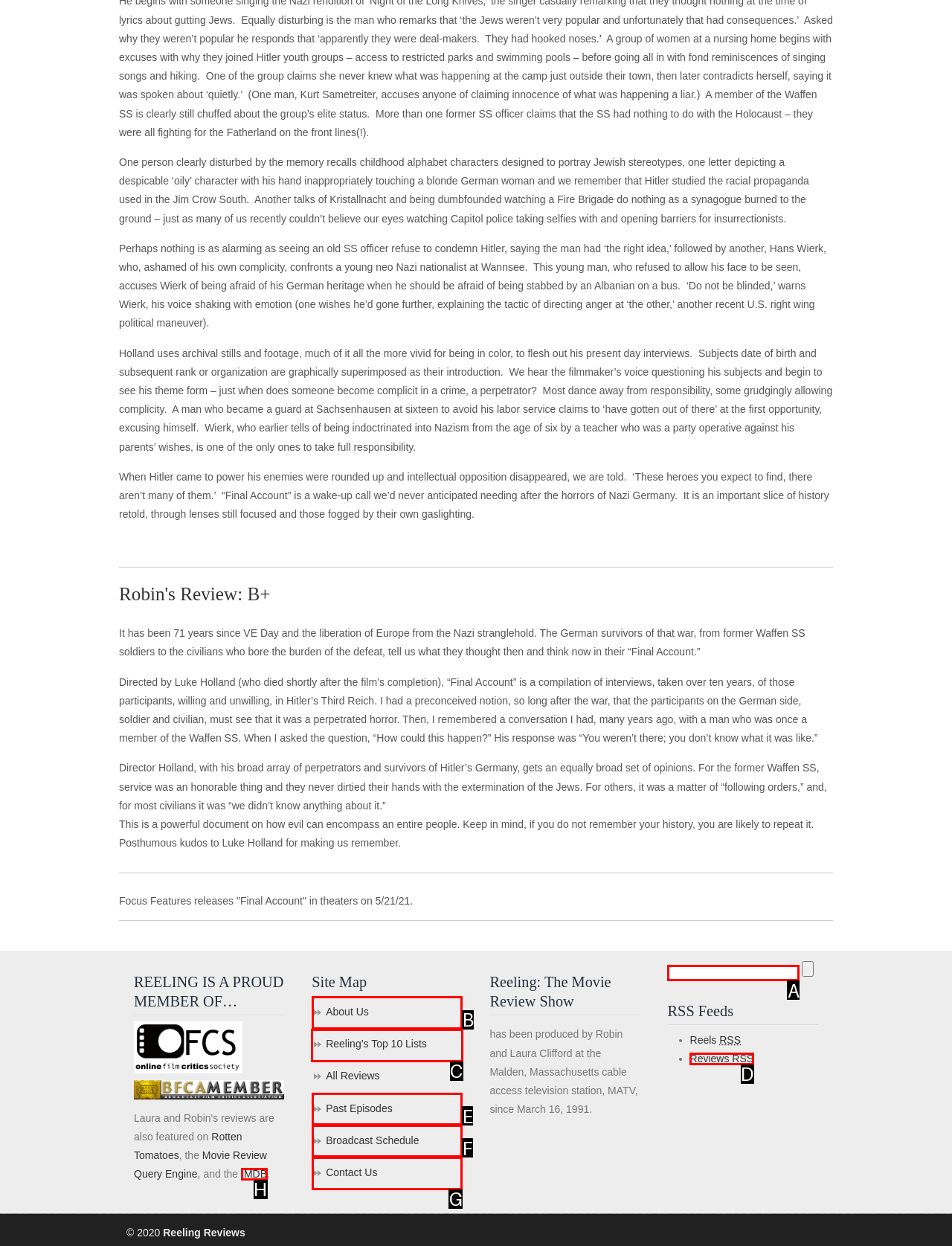Figure out which option to click to perform the following task: View Reeling's Top 10 Lists
Provide the letter of the correct option in your response.

C